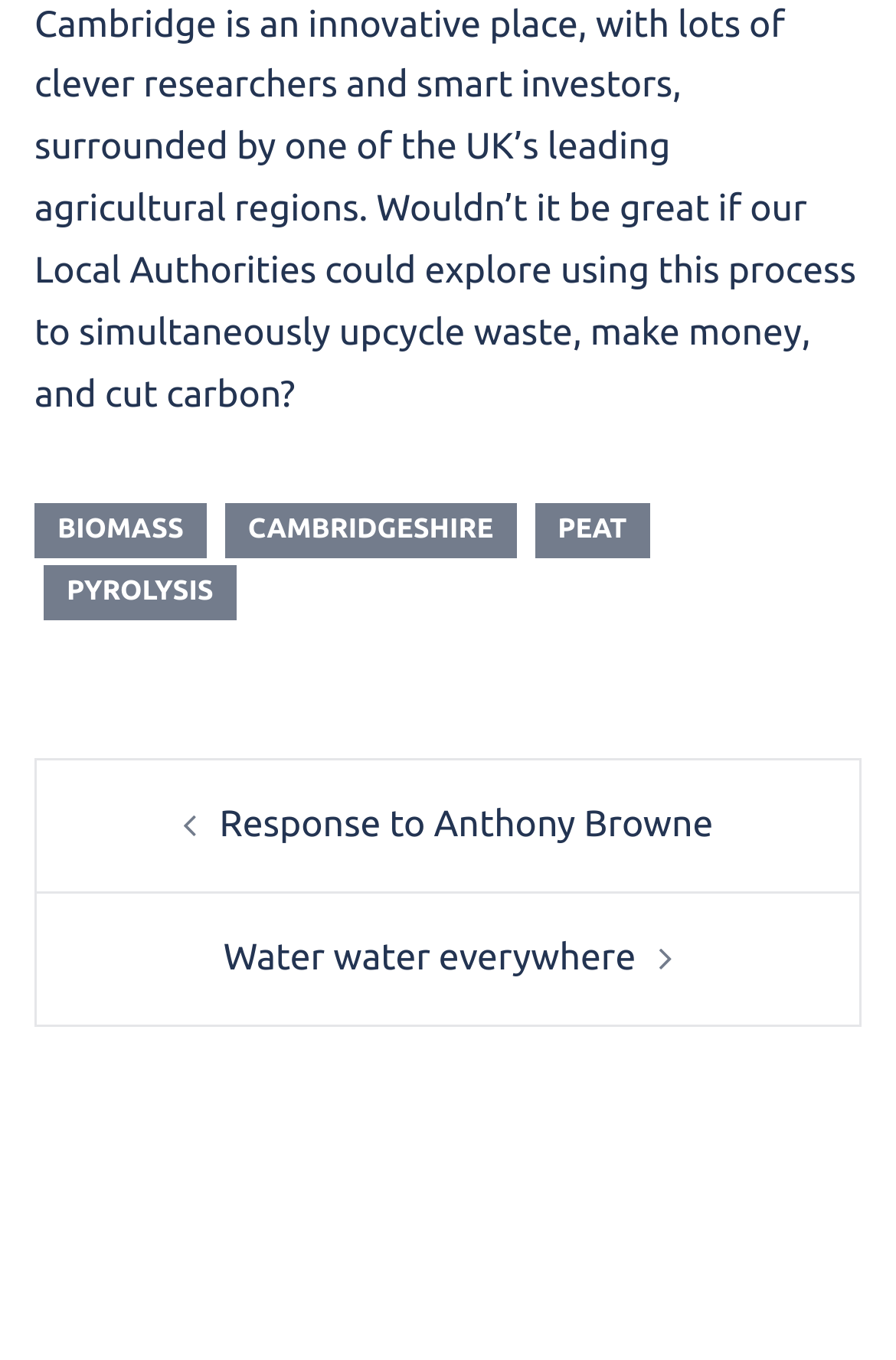Use a single word or phrase to answer the following:
What is the topic of the second link below the heading 'Post navigation'?

Response to Anthony Browne